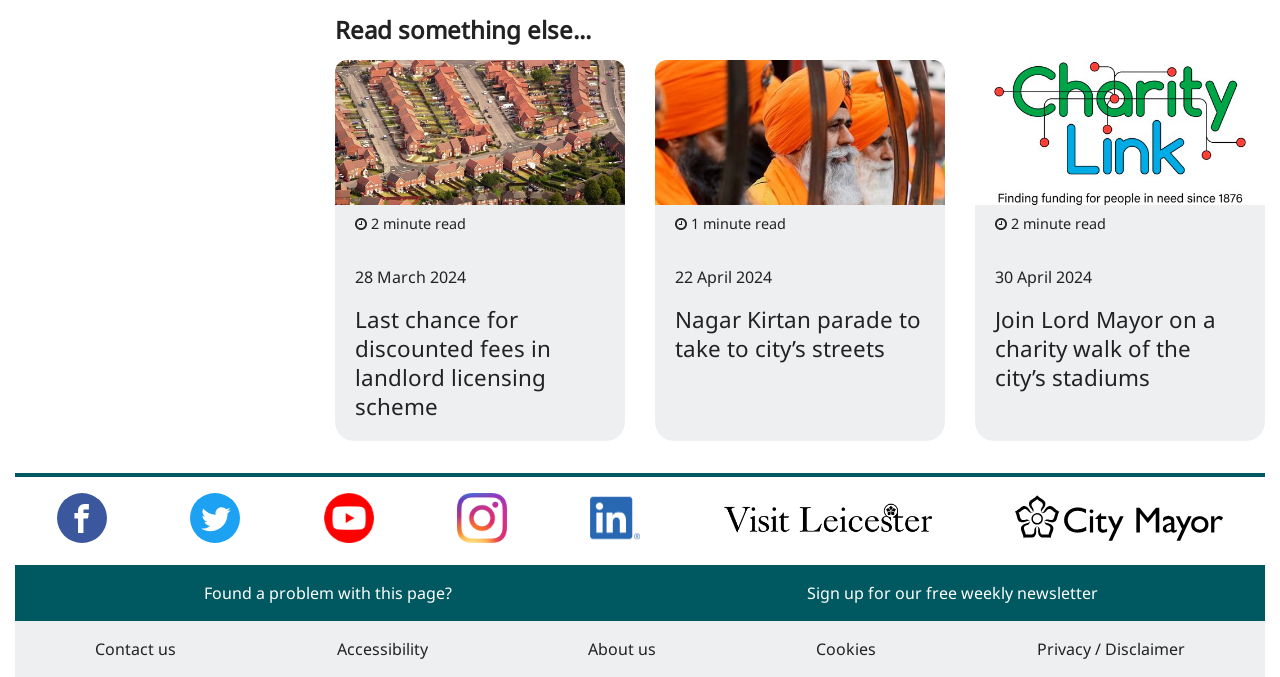What is the duration of 'Last chance for discounted fees in landlord licensing scheme'?
Please ensure your answer to the question is detailed and covers all necessary aspects.

I found the link 'Last chance for discounted fees in landlord licensing scheme' and next to it, there is a StaticText '2 minute read', which indicates the duration of the article.